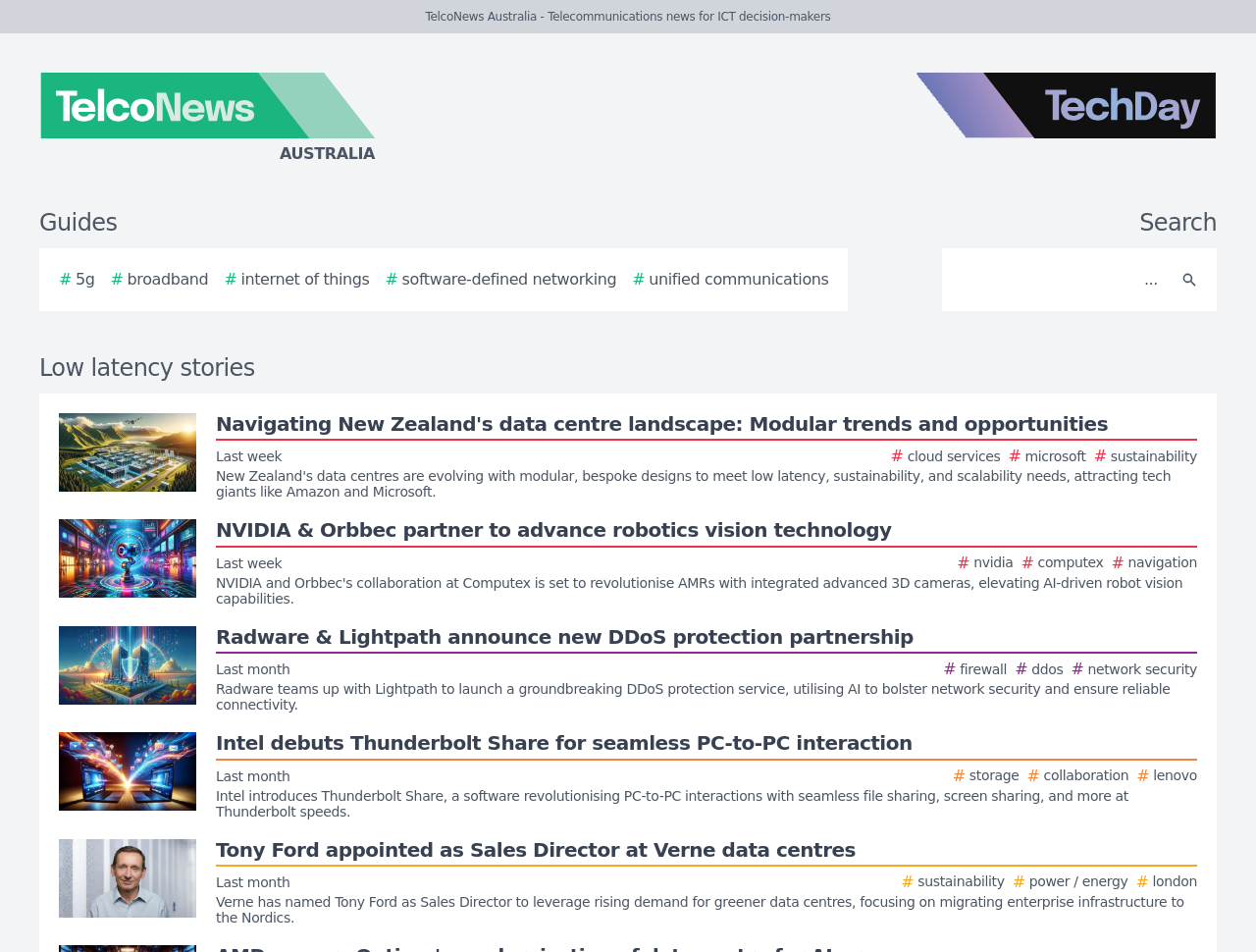What is the primary heading on this webpage?

Low latency stories